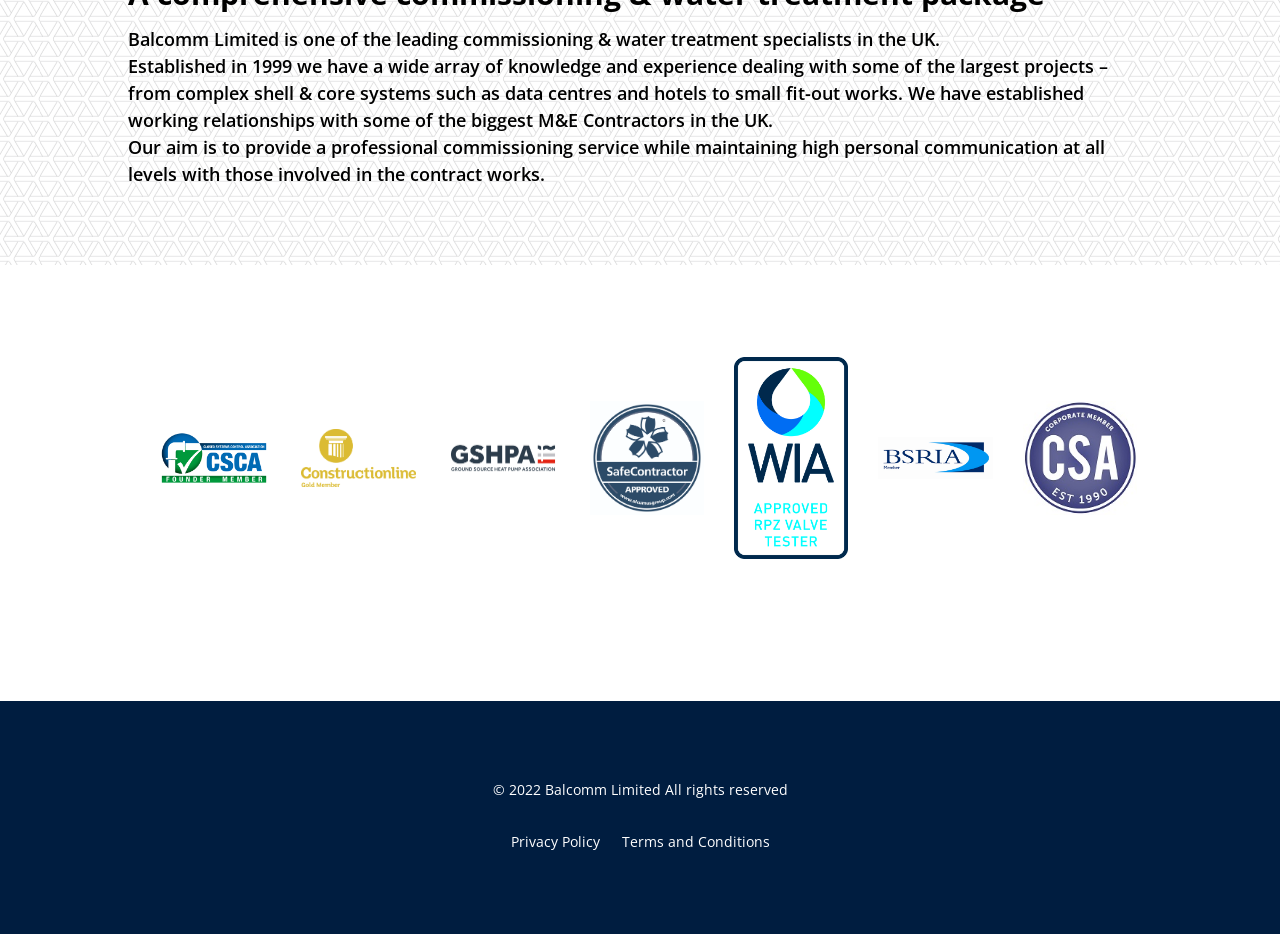Please find the bounding box for the UI component described as follows: "Terms and Conditions".

[0.486, 0.886, 0.601, 0.909]